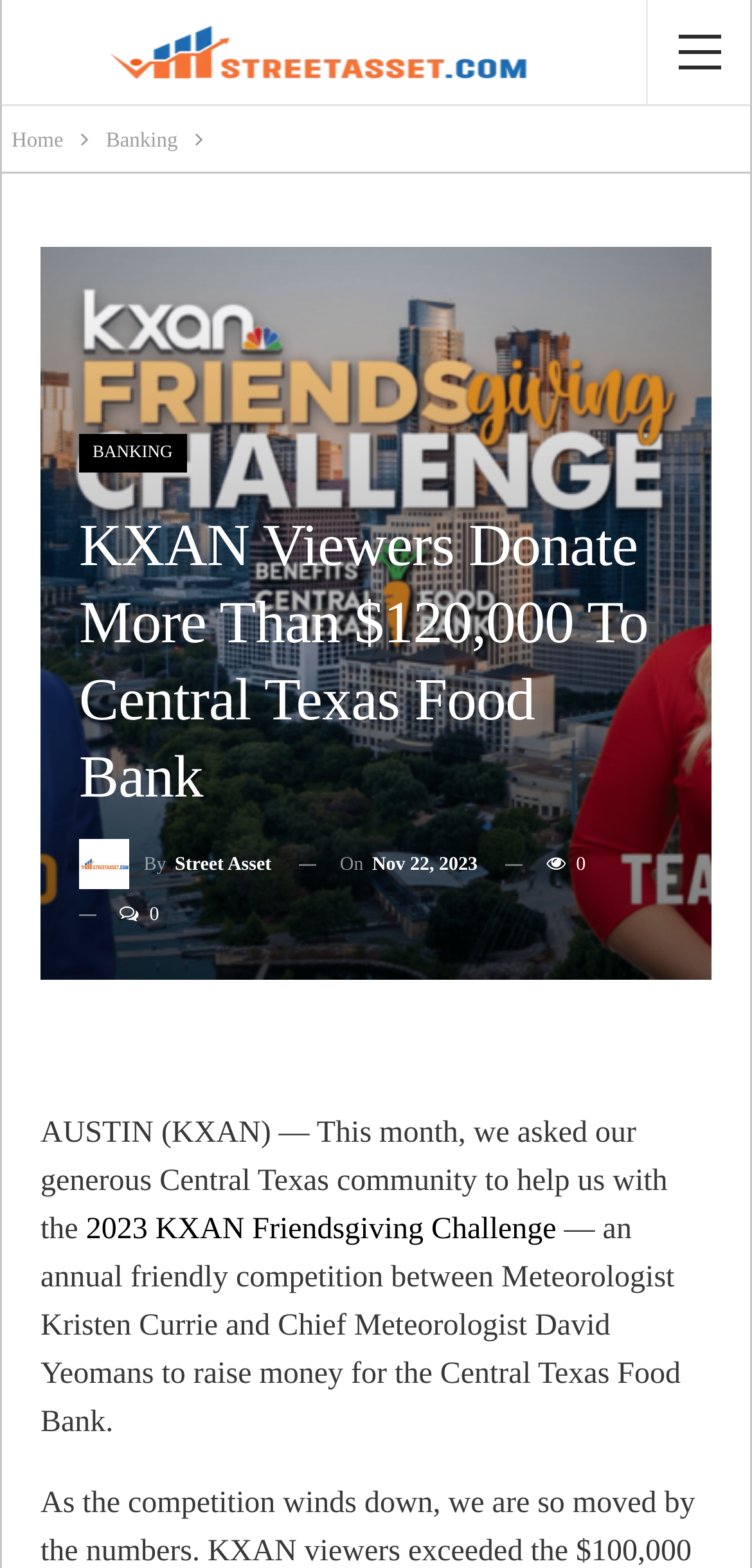What is the organization that benefits from the Friendsgiving Challenge?
Please provide a single word or phrase answer based on the image.

Central Texas Food Bank